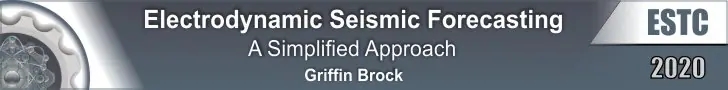Provide a one-word or one-phrase answer to the question:
What is the author's name?

Griffin Brock